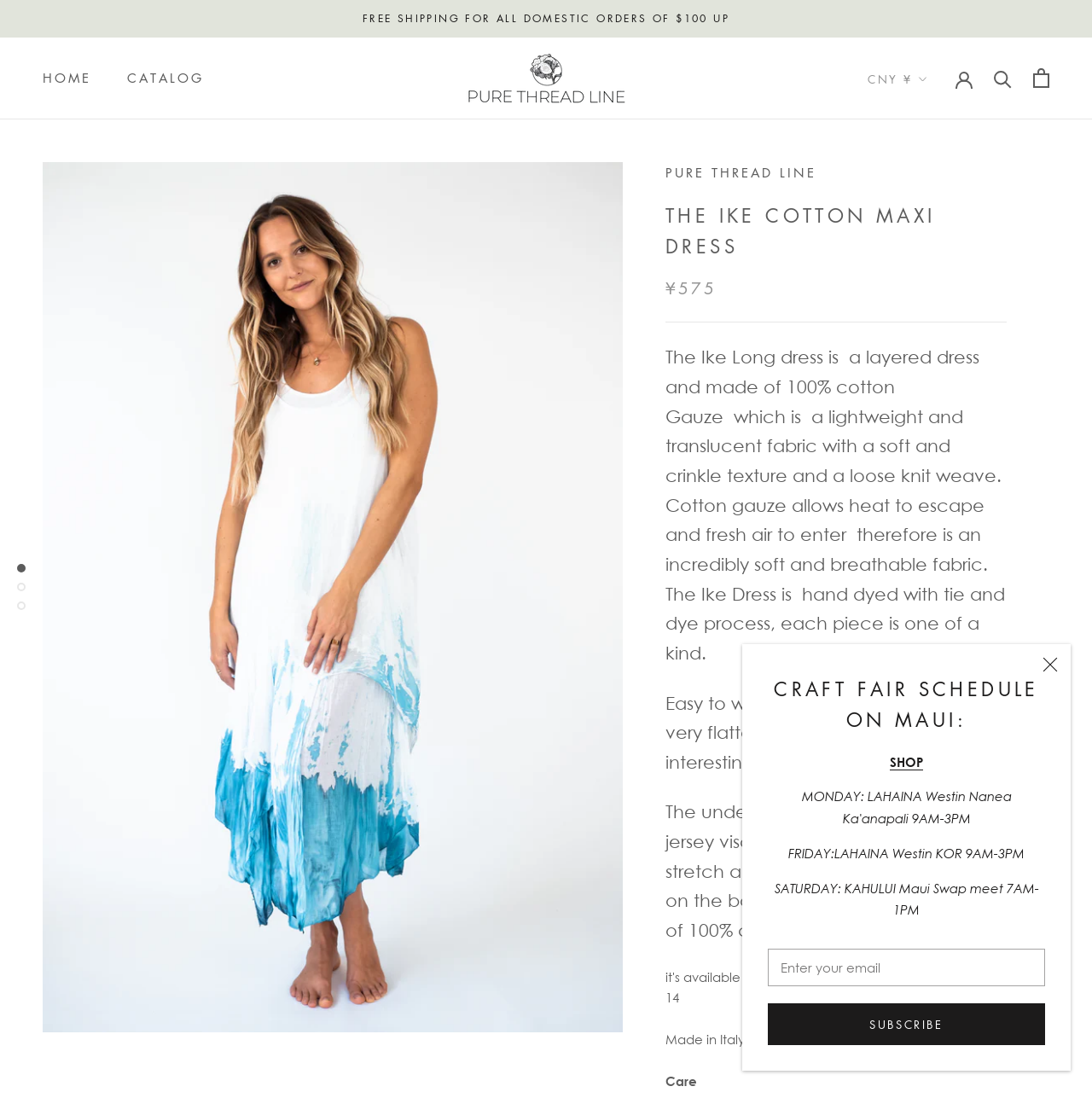Please find and generate the text of the main heading on the webpage.

THE IKE COTTON MAXI DRESS